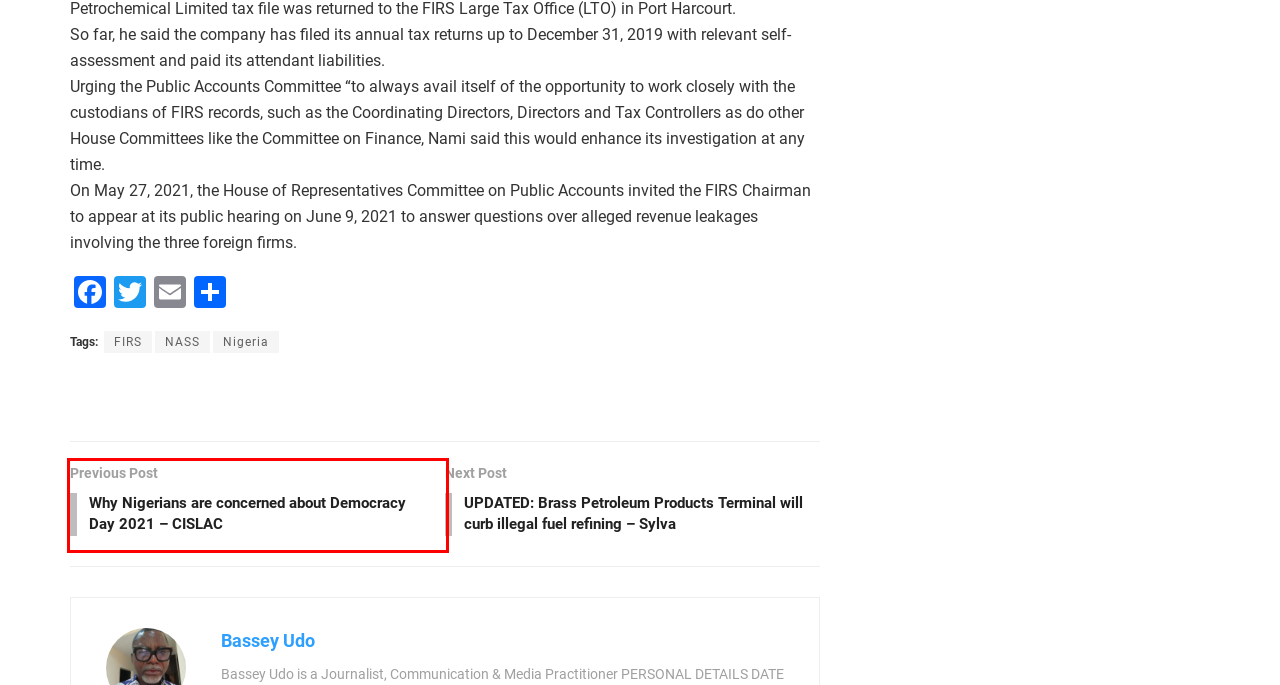Review the screenshot of a webpage which includes a red bounding box around an element. Select the description that best fits the new webpage once the element in the bounding box is clicked. Here are the candidates:
A. Politics & Policy – Mediatracnet
B. Nigeria – Mediatracnet
C. NASS – Mediatracnet
D. Mediatracnet – …tracking news for community value
E. Special Focus – Mediatracnet
F. UPDATED: Brass Petroleum Products Terminal will curb illegal fuel refining – Sylva – Mediatracnet
G. Politics – Mediatracnet
H. Why Nigerians are concerned about Democracy Day 2021 – CISLAC – Mediatracnet

H